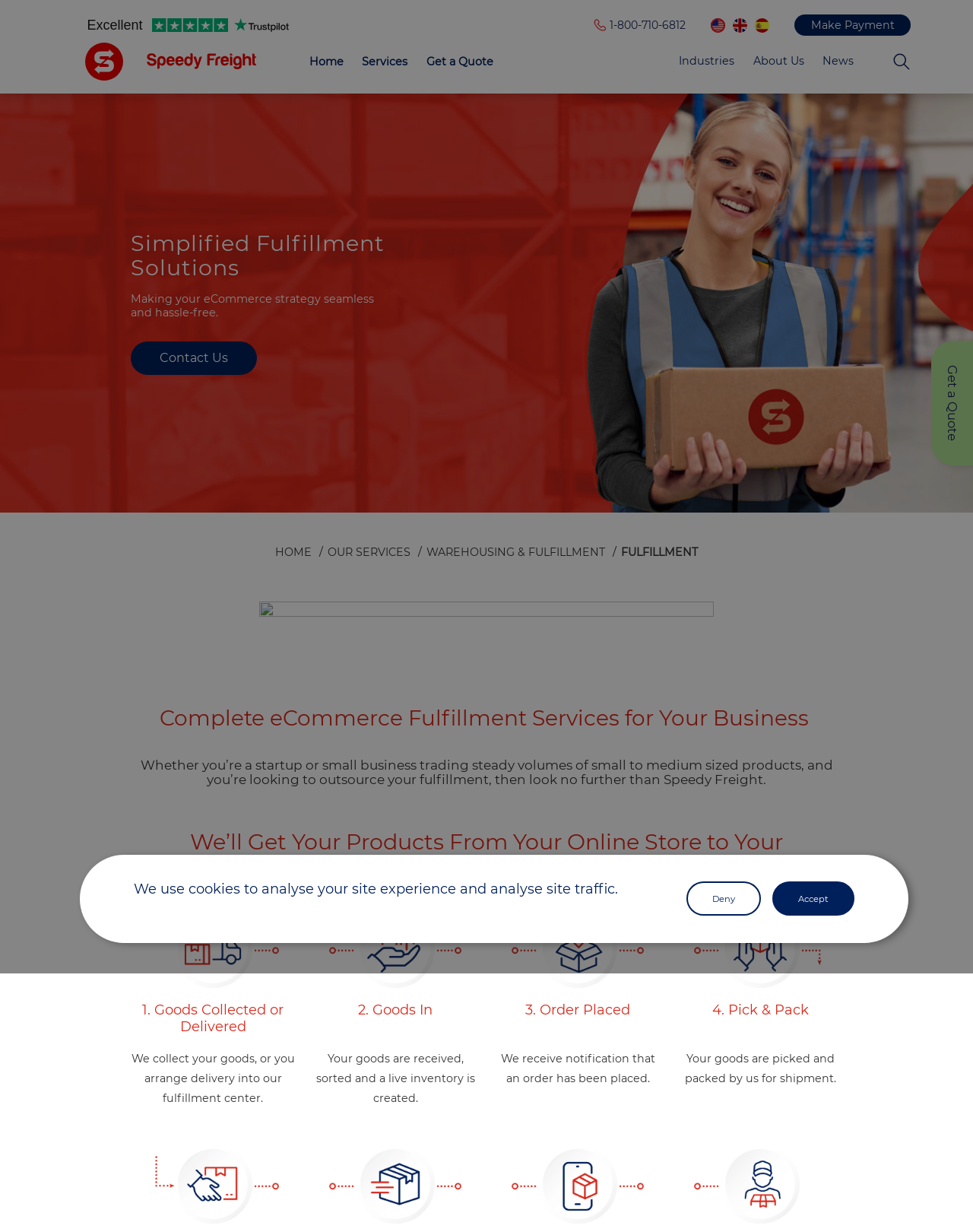Determine the bounding box coordinates for the area that needs to be clicked to fulfill this task: "Contact the company". The coordinates must be given as four float numbers between 0 and 1, i.e., [left, top, right, bottom].

[0.134, 0.277, 0.264, 0.304]